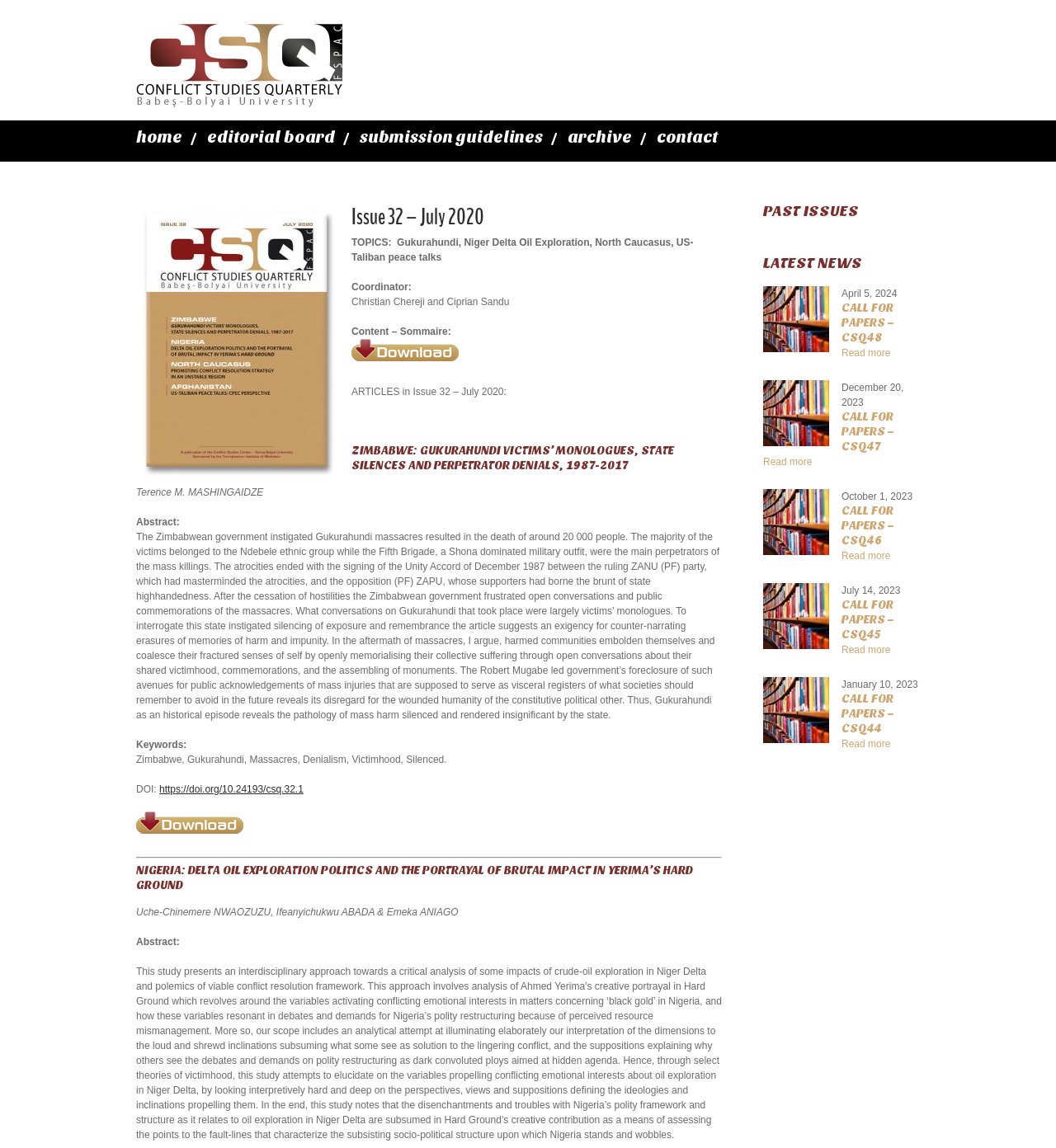Write an extensive caption that covers every aspect of the webpage.

This webpage is an issue of Conflict Studies Quarterly, specifically Issue 32 from July 2020. At the top, there is a navigation menu with links to "home", "editorial board", "submission guidelines", "archive", and "contact". Below the menu, there is a figure with the journal's title and a header that reads "Issue 32 – July 2020". 

The main content of the page is divided into sections, each with a heading and abstract of an article. The first section is titled "ZIMBABWE: GUKURAHUNDI VICTIMS’ MONOLOGUES, STATE SILENCES AND PERPETRATOR DENIALS, 1987-2017" and has an abstract that discusses the Gukurahundi massacres in Zimbabwe. The second section is titled "NIGERIA: DELTA OIL EXPLORATION POLITICS AND THE PORTRAYAL OF BRUTAL IMPACT IN YERIMA’S HARD GROUND" and has an abstract that analyzes the impacts of crude-oil exploration in Niger Delta.

On the right side of the page, there is a complementary section with headings "PAST ISSUES" and "LATEST NEWS". Below these headings, there are several call-for-papers announcements for different issues of the journal, each with a date and a "Read more" link. There are also images accompanying each announcement.

Throughout the page, there are various links, images, and headings that provide a clear structure and organization to the content.